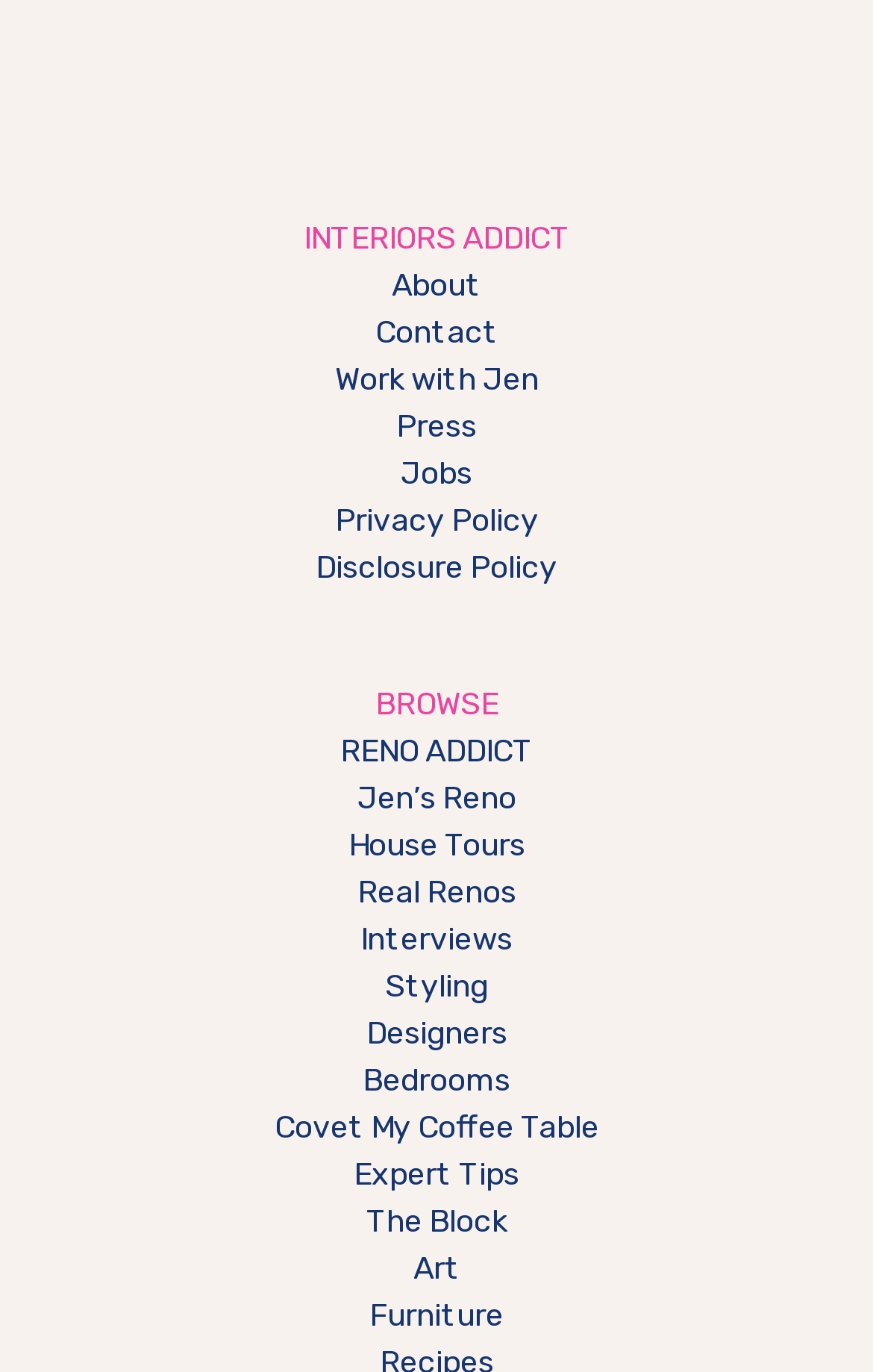Identify the coordinates of the bounding box for the element that must be clicked to accomplish the instruction: "check the block".

[0.419, 0.877, 0.581, 0.905]